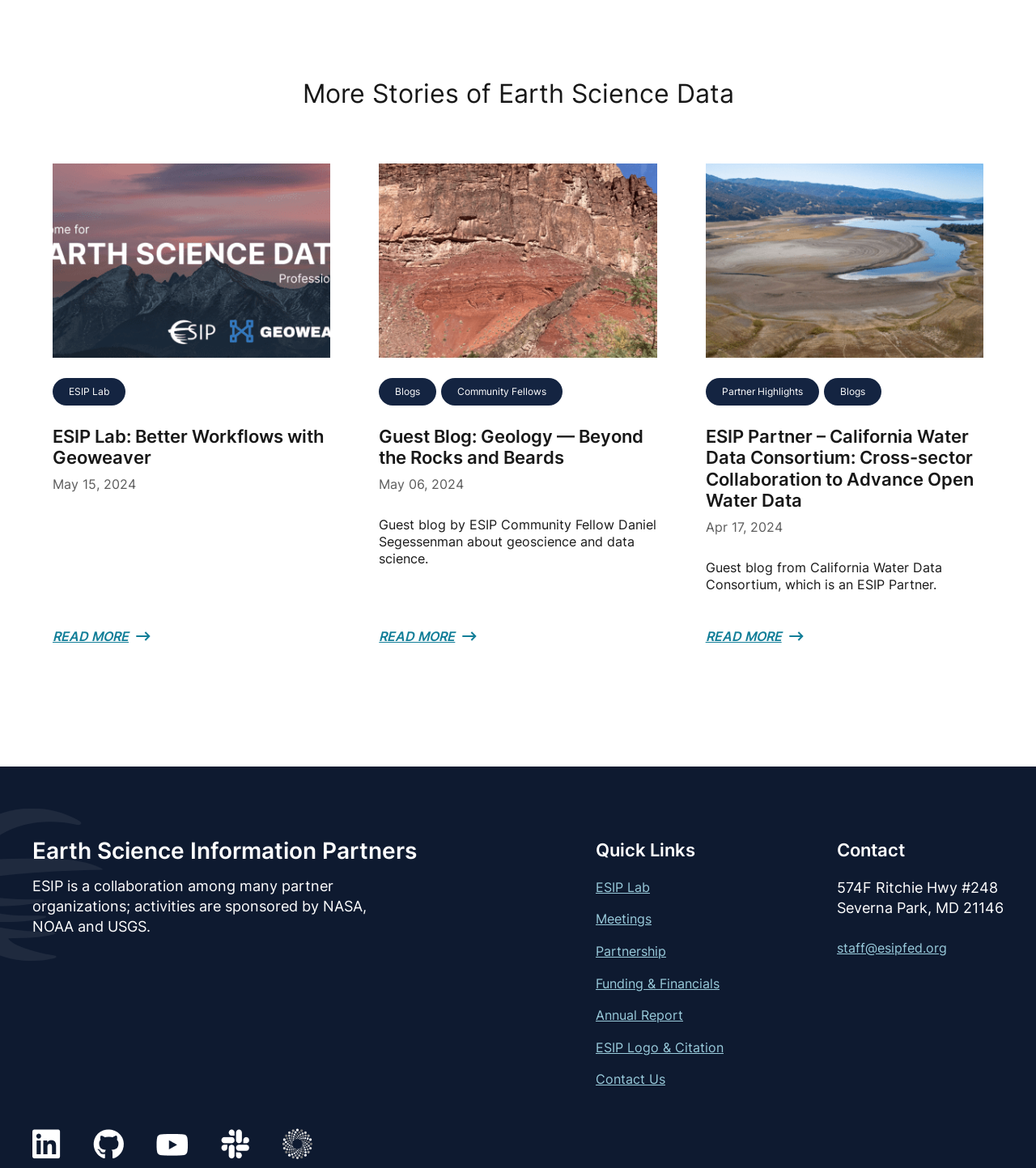What is the name of the organization?
Look at the image and provide a short answer using one word or a phrase.

Earth Science Information Partners